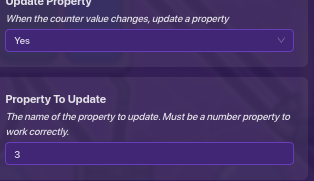Use one word or a short phrase to answer the question provided: 
What is the value entered in the 'Property To Update' text field?

3